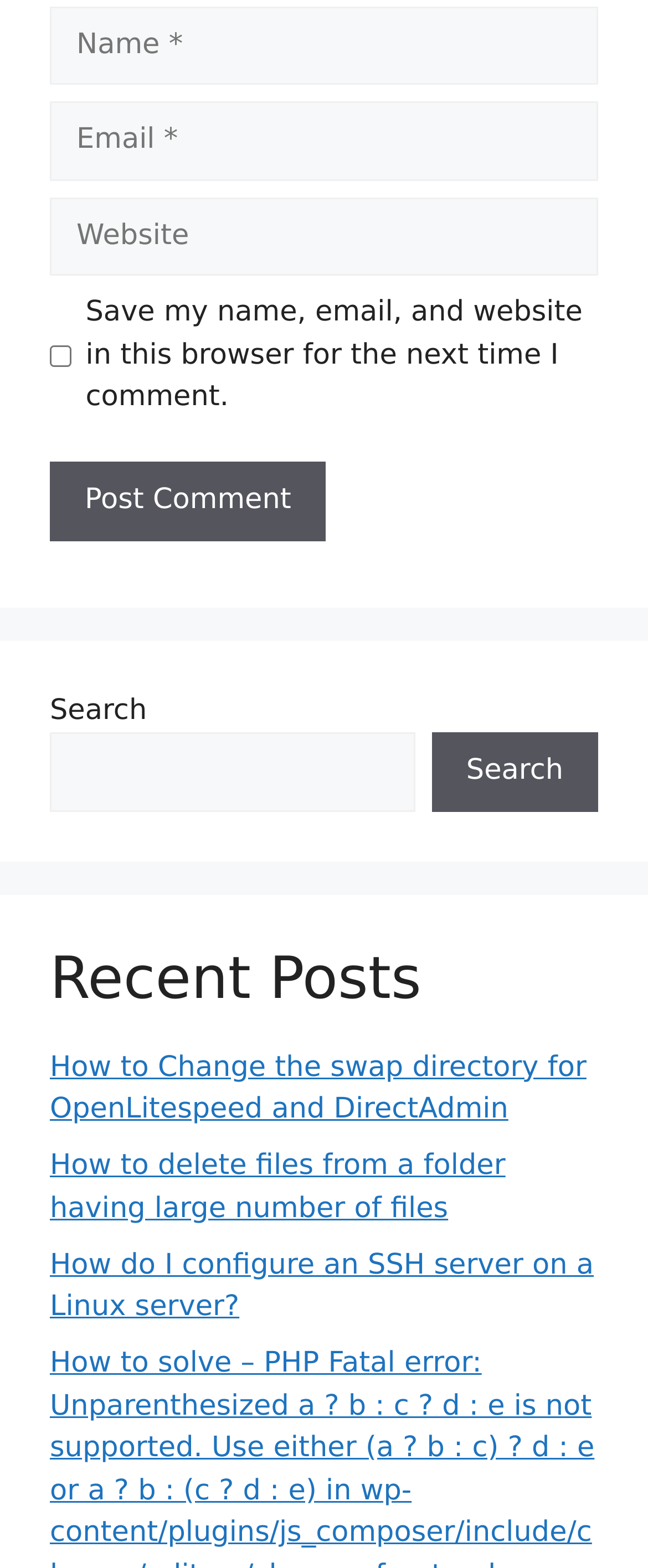Can you determine the bounding box coordinates of the area that needs to be clicked to fulfill the following instruction: "Search"?

[0.666, 0.467, 0.923, 0.518]